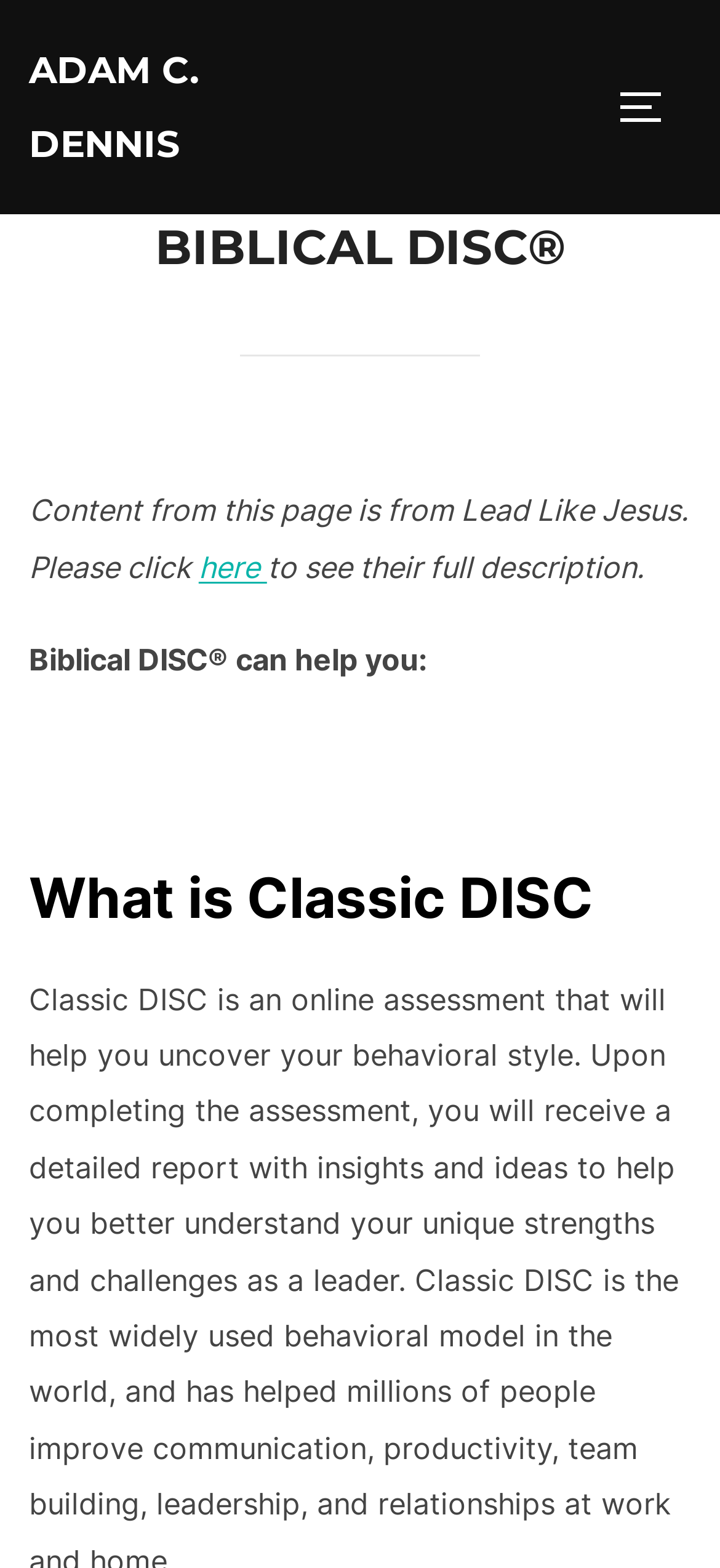Explain the webpage's layout and main content in detail.

The webpage is titled "Biblical DISC® - Adam C. Dennis" and has a prominent link to "ADAM C. DENNIS" at the top left corner. On the top right corner, there is a button labeled "TOGGLE SIDEBAR & NAVIGATION". 

Below the button, there is a header section that spans the entire width of the page. Within this section, the main title "BIBLICAL DISC®" is displayed prominently. 

Underneath the title, there is a paragraph of text that reads "Content from this page is from Lead Like Jesus. Please click here to see their full description." The word "here" is a clickable link. 

Following this paragraph, there is a brief description that states "Biblical DISC® can help you:". 

Below this description, there is an image, and then a heading that asks "What is Classic DISC".